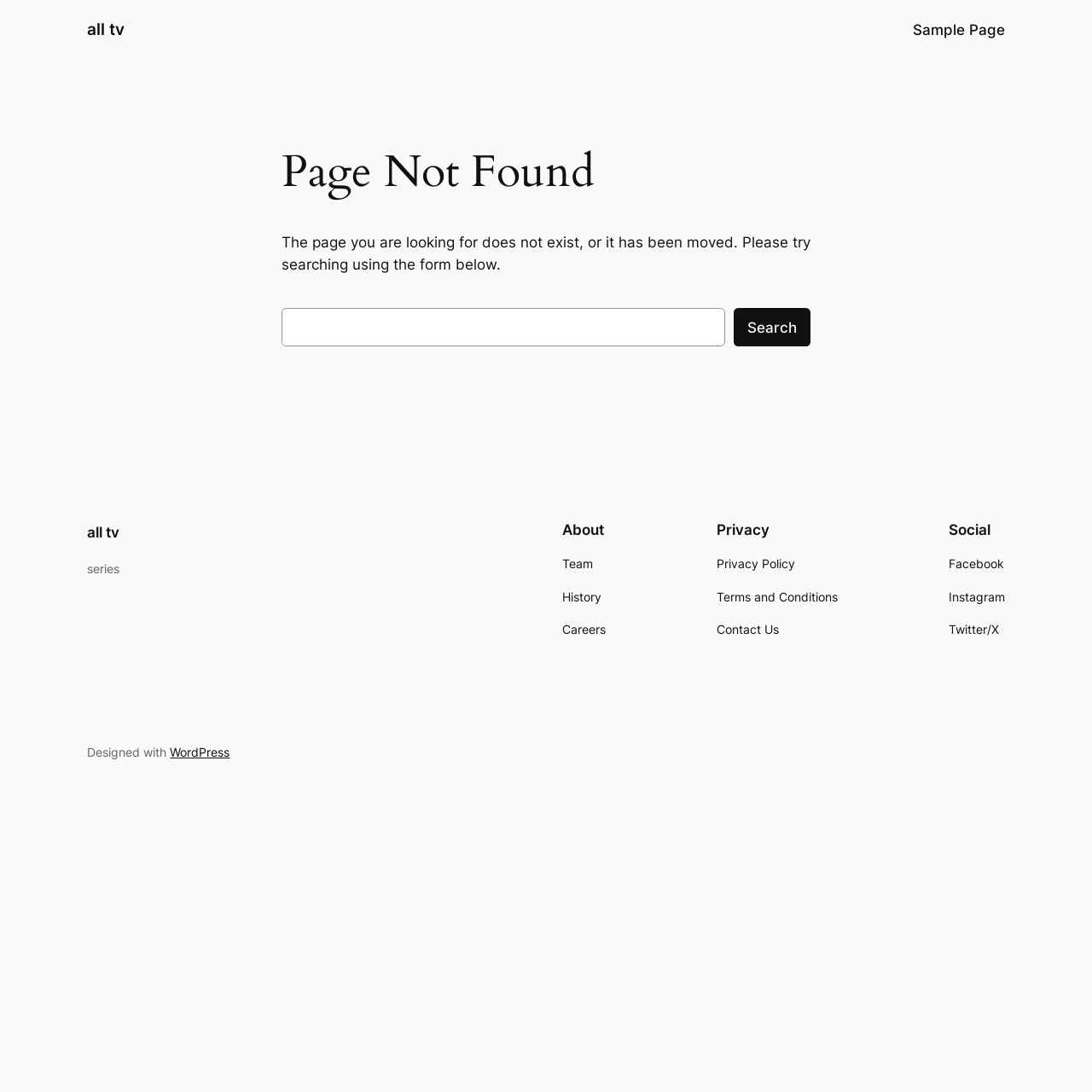Identify the coordinates of the bounding box for the element that must be clicked to accomplish the instruction: "check About".

[0.515, 0.477, 0.555, 0.493]